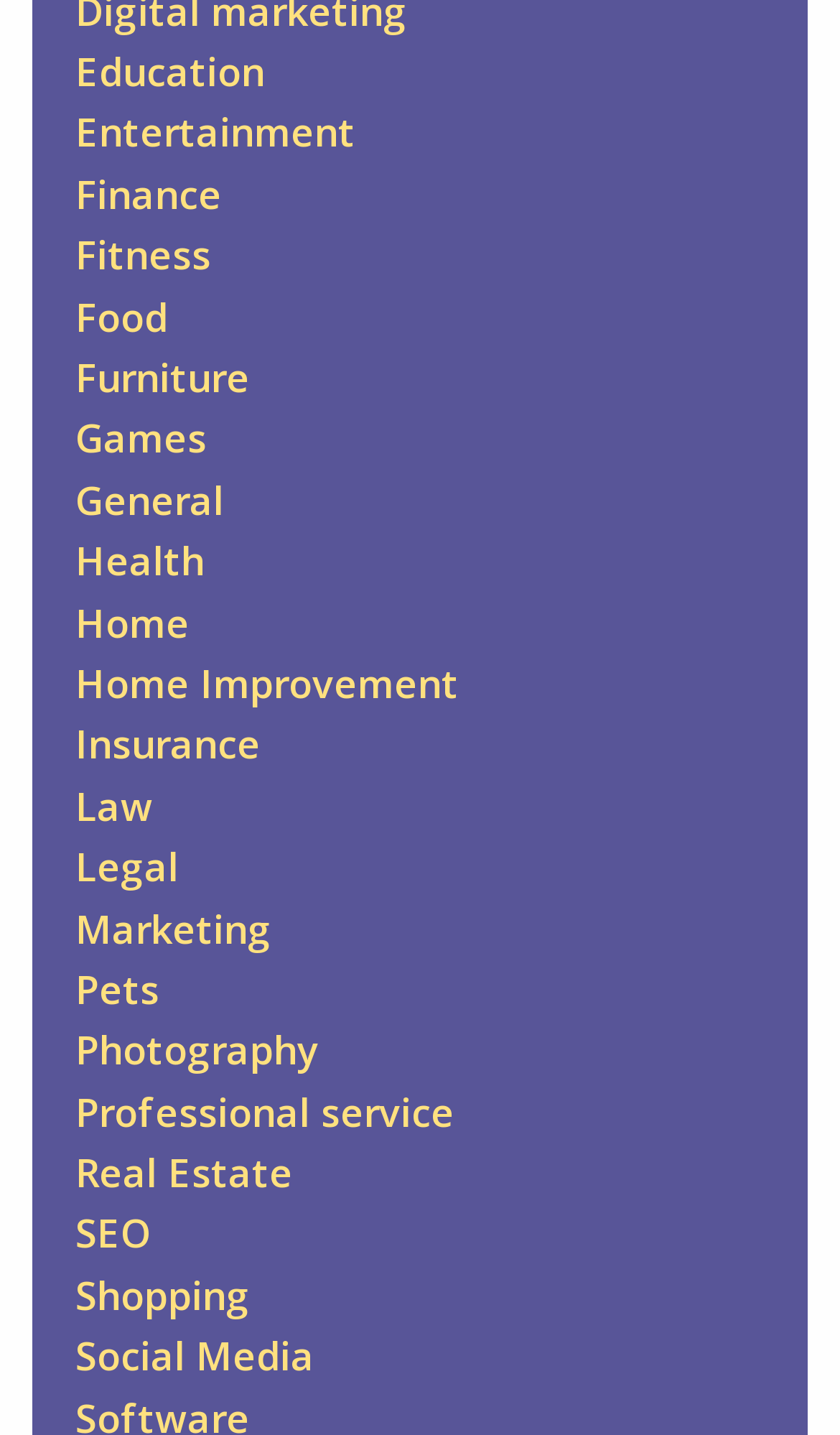What category is located between 'Fitness' and 'Food'?
Using the image as a reference, answer the question with a short word or phrase.

Furniture